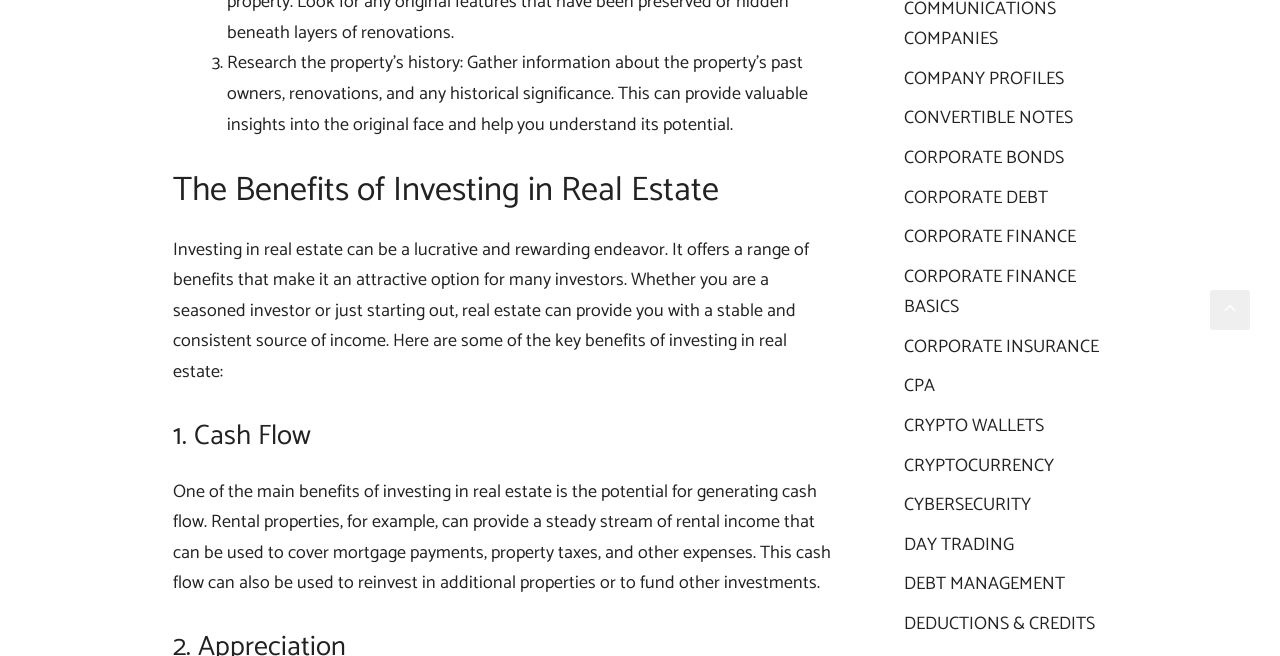Indicate the bounding box coordinates of the element that needs to be clicked to satisfy the following instruction: "Subscribe". The coordinates should be four float numbers between 0 and 1, i.e., [left, top, right, bottom].

None